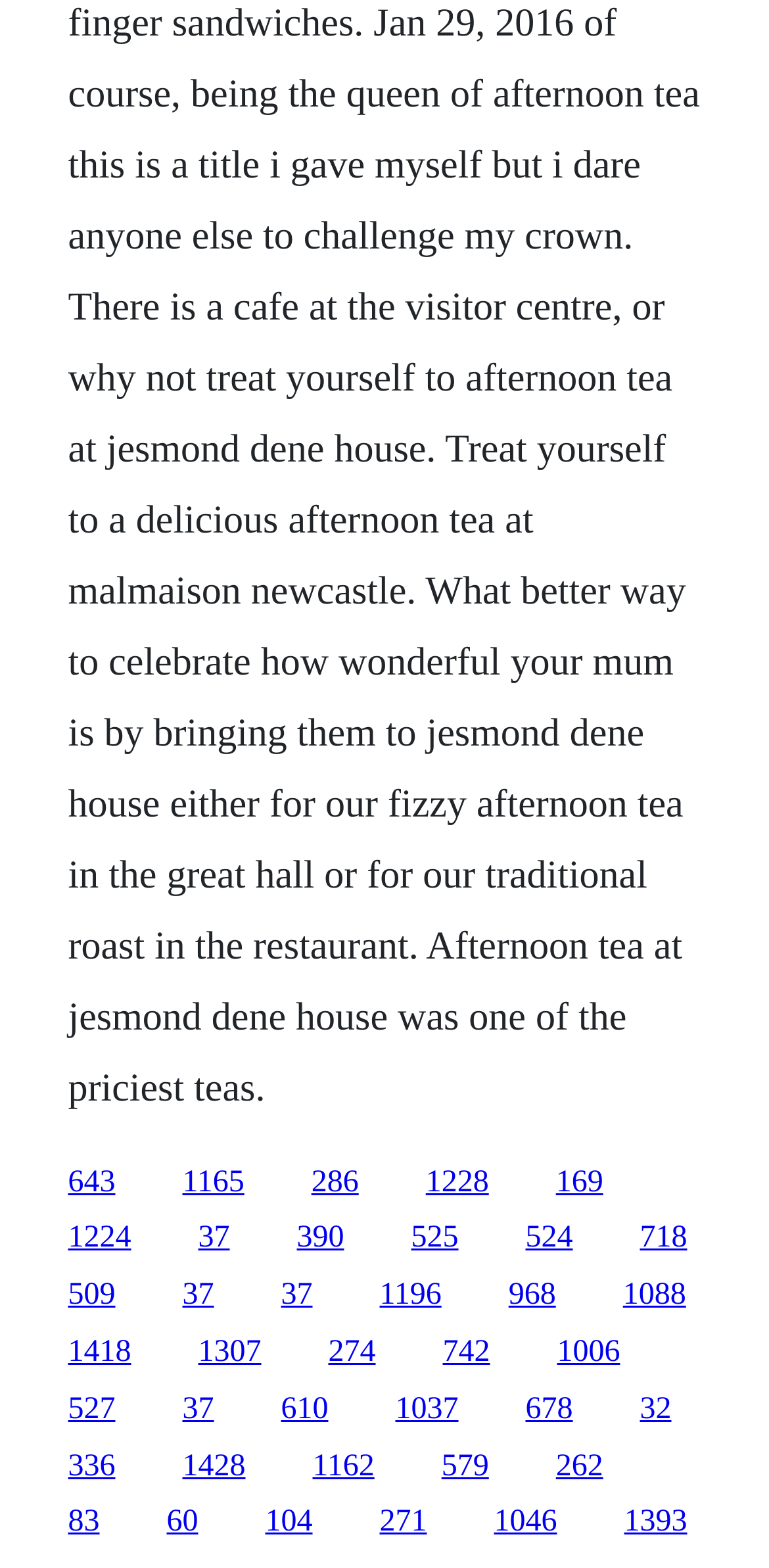Specify the bounding box coordinates of the area to click in order to follow the given instruction: "click the first link."

[0.088, 0.743, 0.15, 0.764]